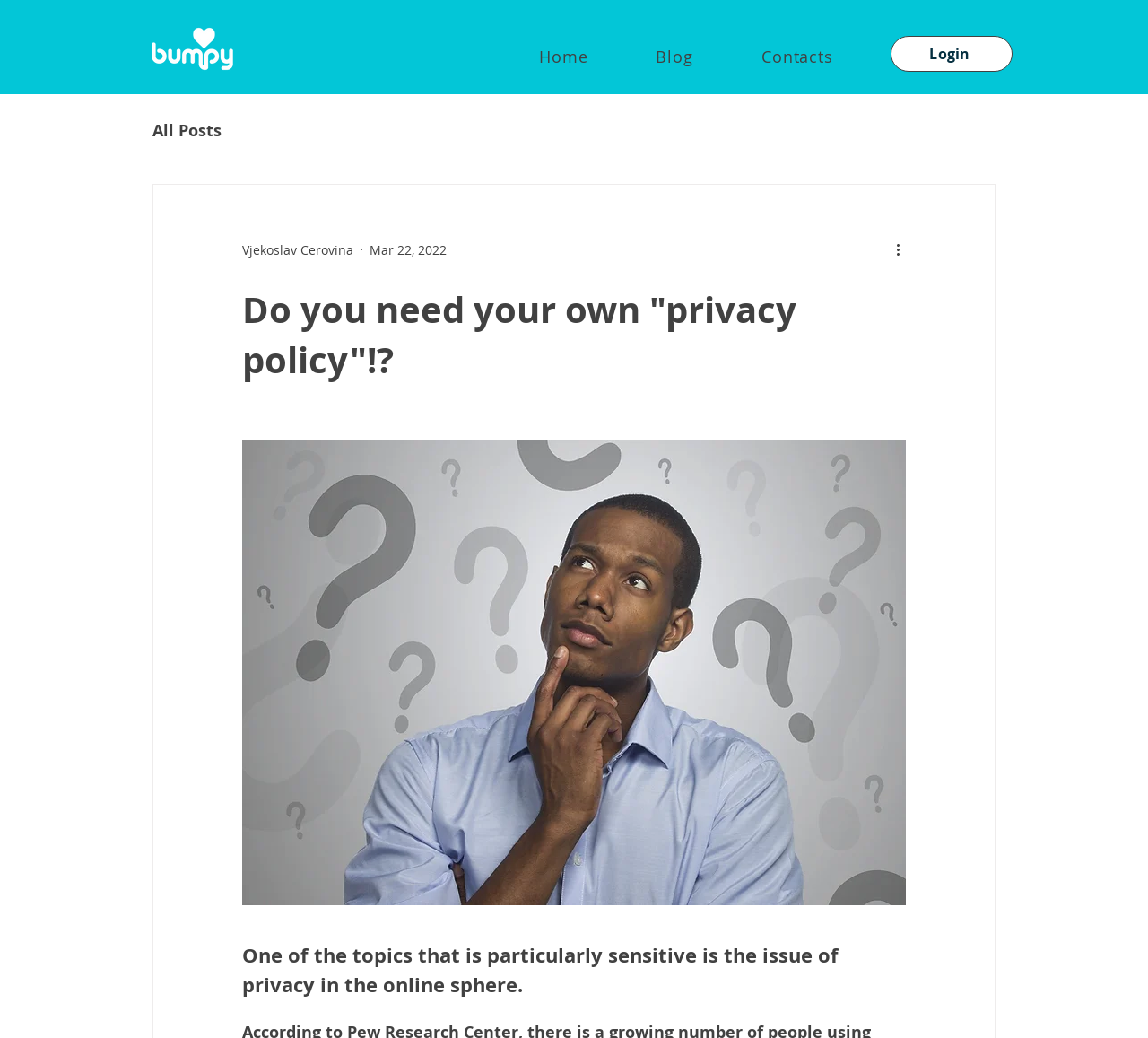Determine the bounding box for the UI element described here: "All Posts".

[0.133, 0.115, 0.193, 0.136]